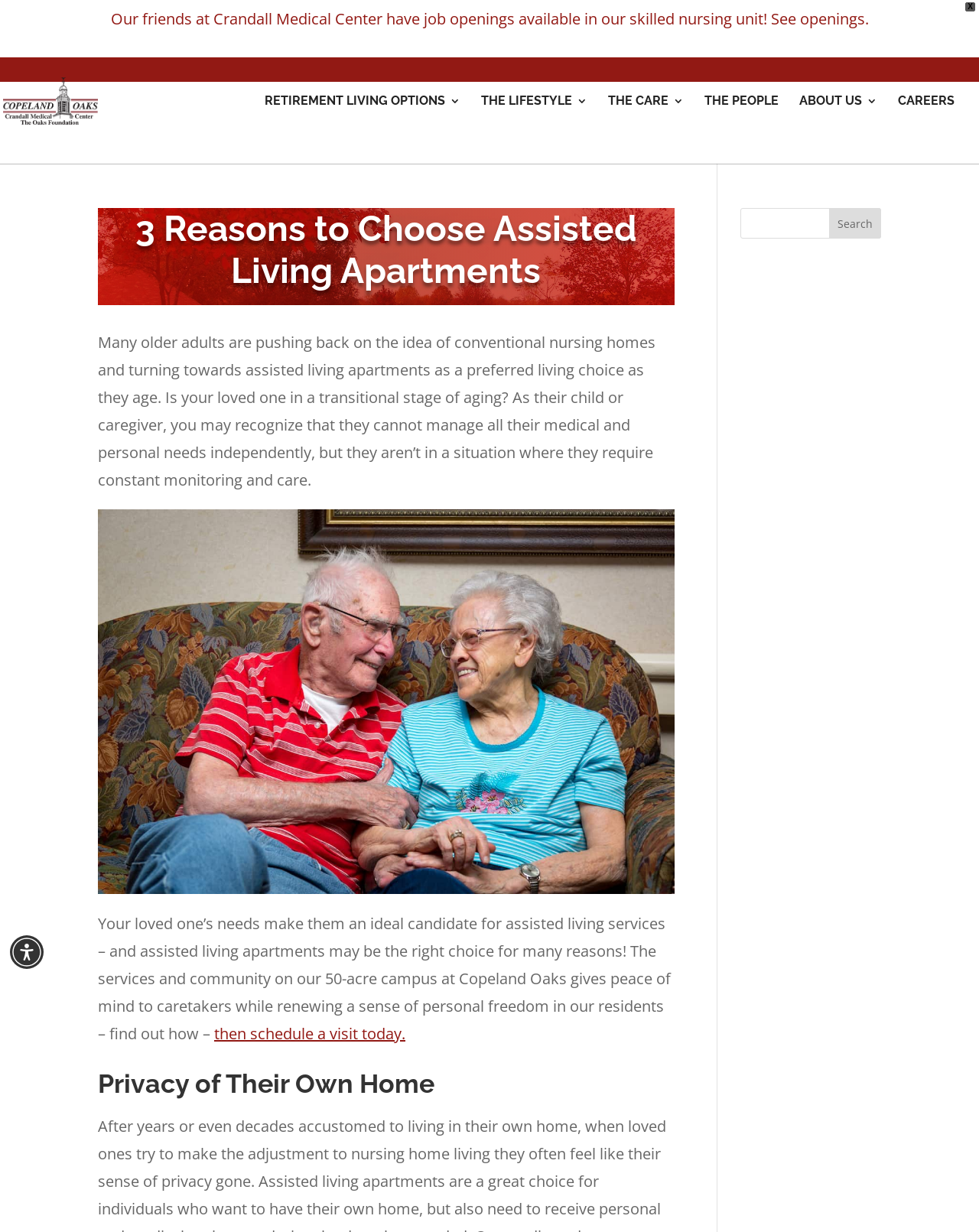Could you find the bounding box coordinates of the clickable area to complete this instruction: "Schedule a visit today"?

[0.219, 0.83, 0.414, 0.847]